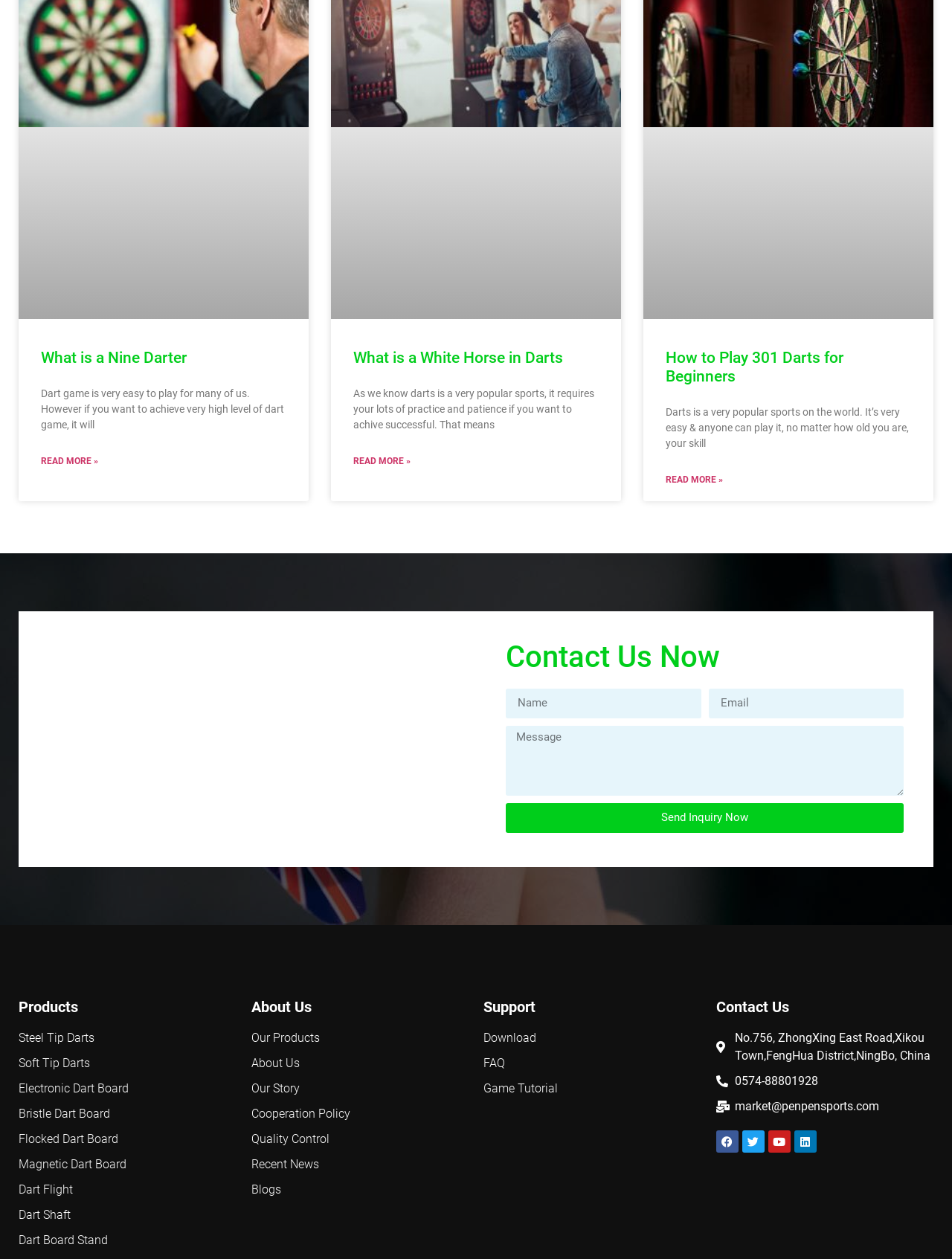What is the address of the company?
Using the image as a reference, give an elaborate response to the question.

The 'Contact Us' section contains the company's address, which is 'No.756, ZhongXing East Road, Xikou Town, FengHua District, NingBo, China'.